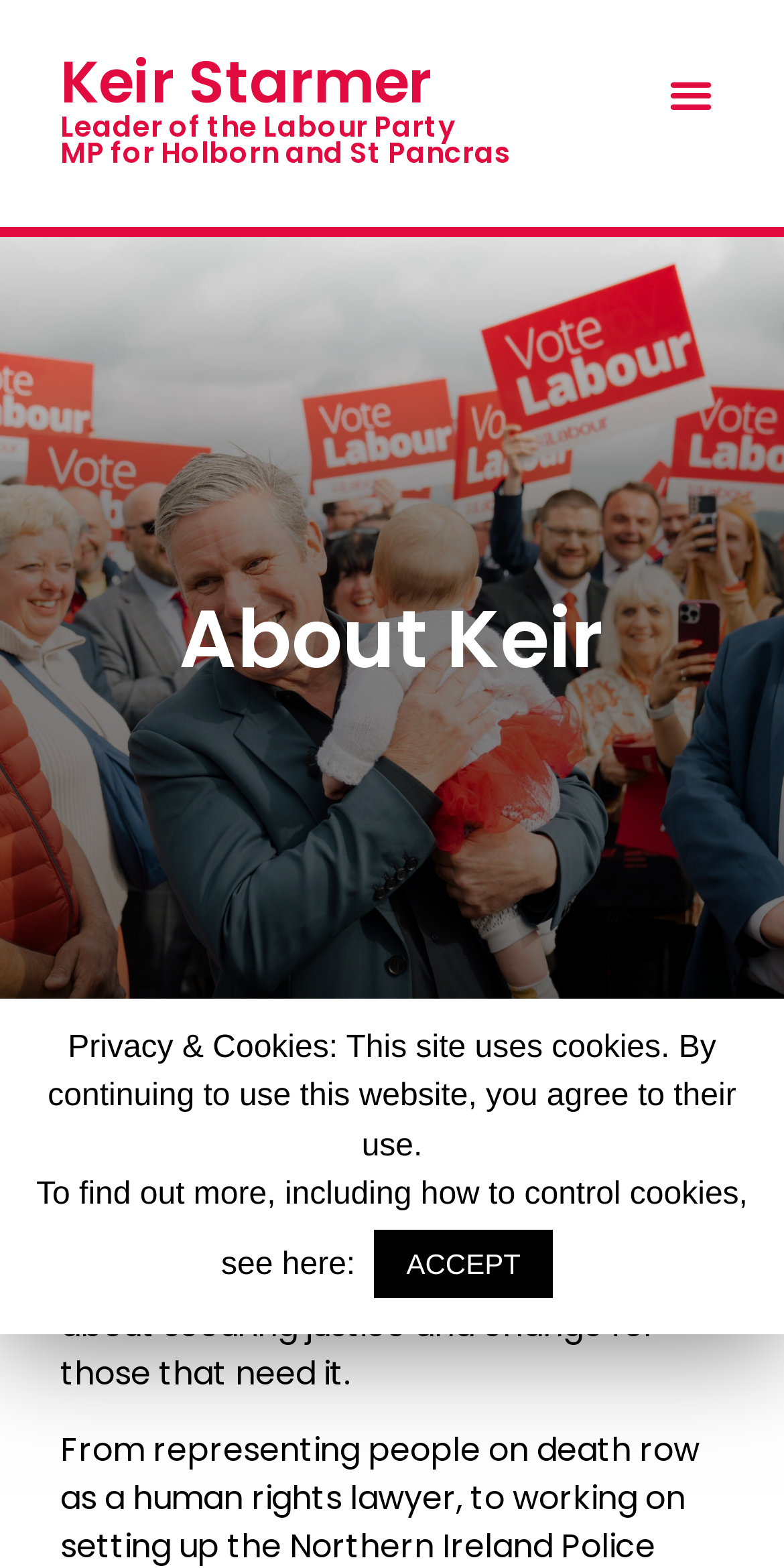Using the element description Leader of the Labour Party, predict the bounding box coordinates for the UI element. Provide the coordinates in (top-left x, top-left y, bottom-right x, bottom-right y) format with values ranging from 0 to 1.

[0.077, 0.068, 0.579, 0.094]